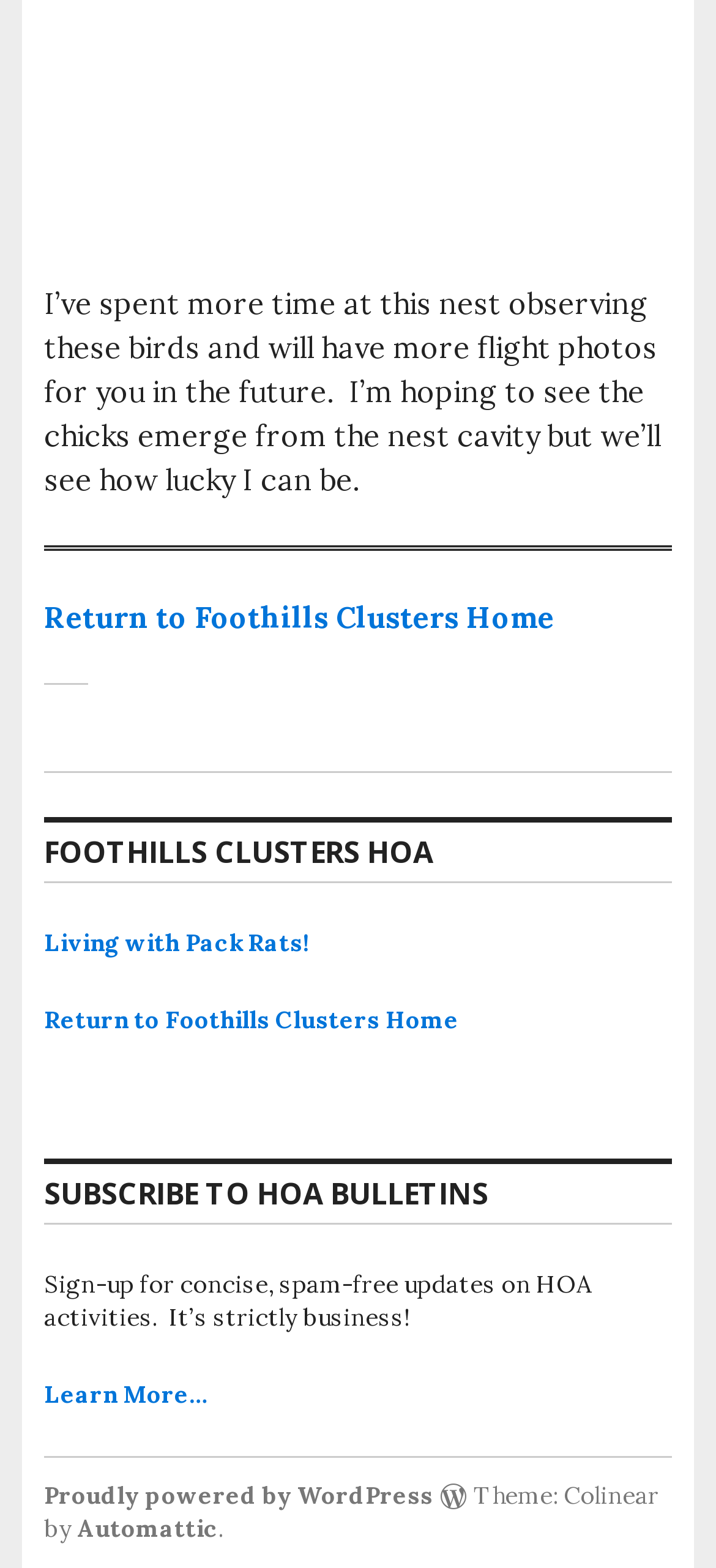What is the topic of the link 'Living with Pack Rats!'?
Please answer the question with a detailed and comprehensive explanation.

I found the answer by looking at the link element with the text 'Living with Pack Rats!' which is located in the complementary section of the webpage. The topic of the link is likely about pack rats.